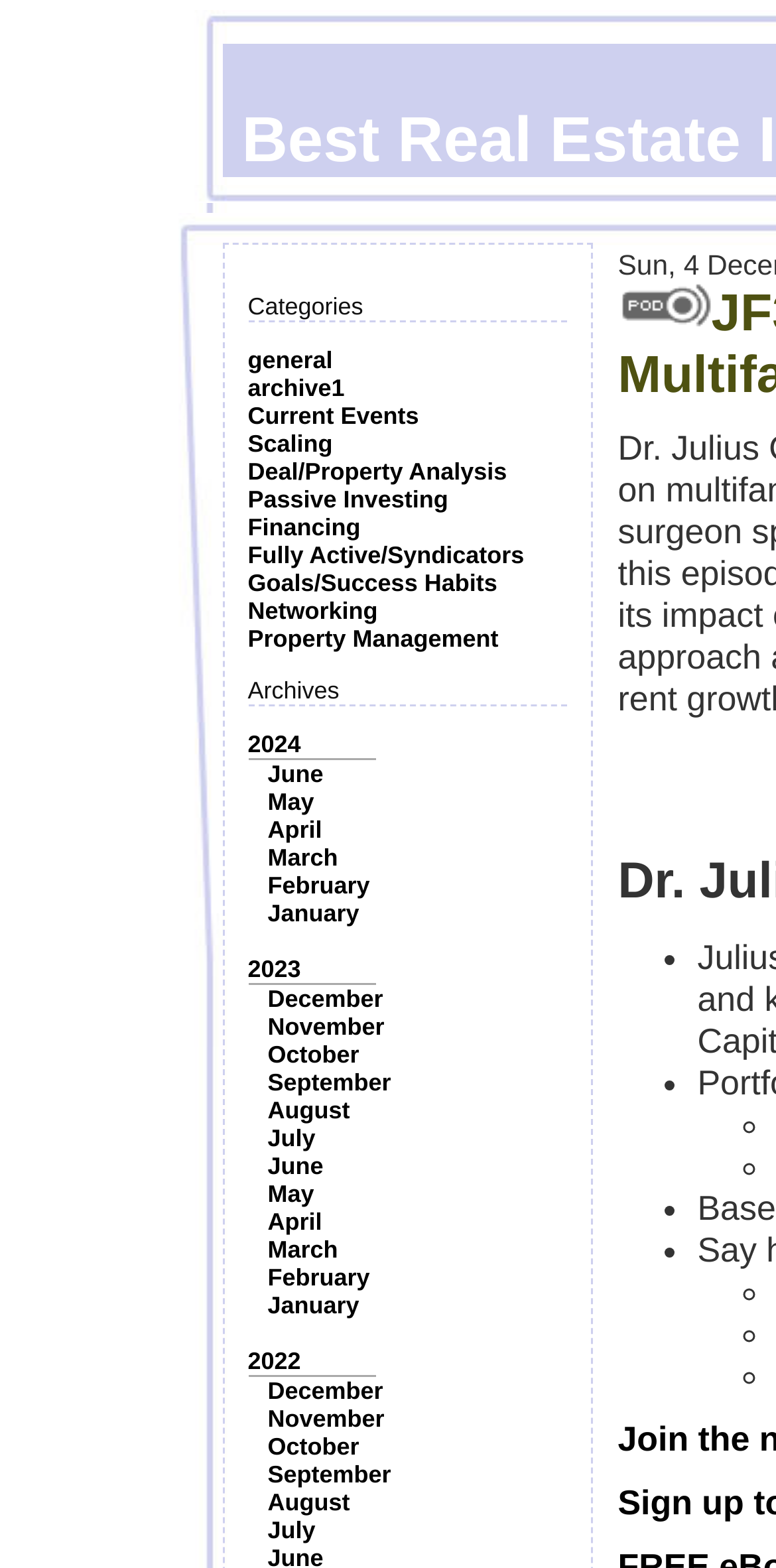Locate the bounding box coordinates of the clickable part needed for the task: "Read about 'Deal/Property Analysis'".

[0.319, 0.292, 0.653, 0.31]